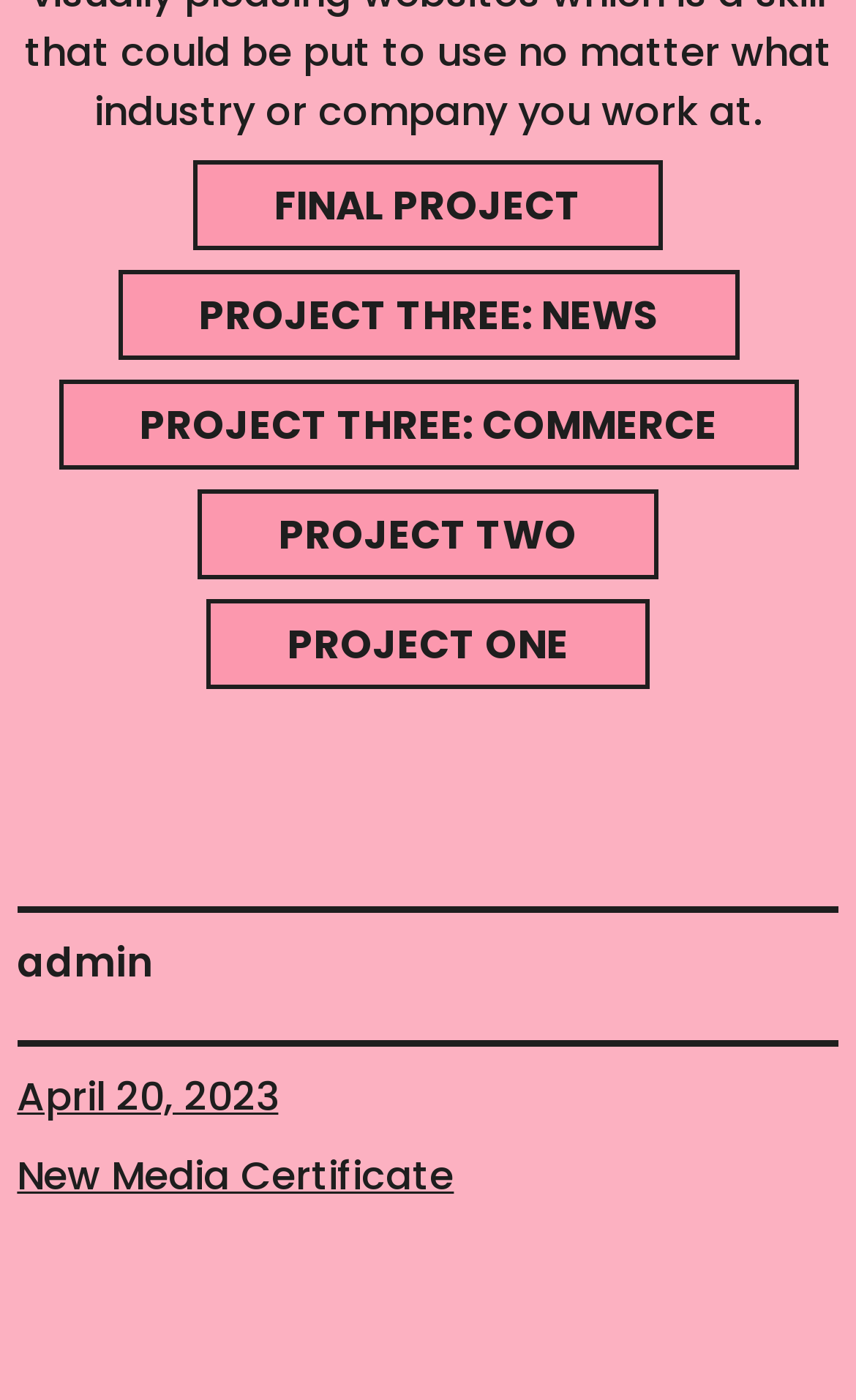What is the date displayed on the webpage?
Look at the screenshot and give a one-word or phrase answer.

April 20, 2023